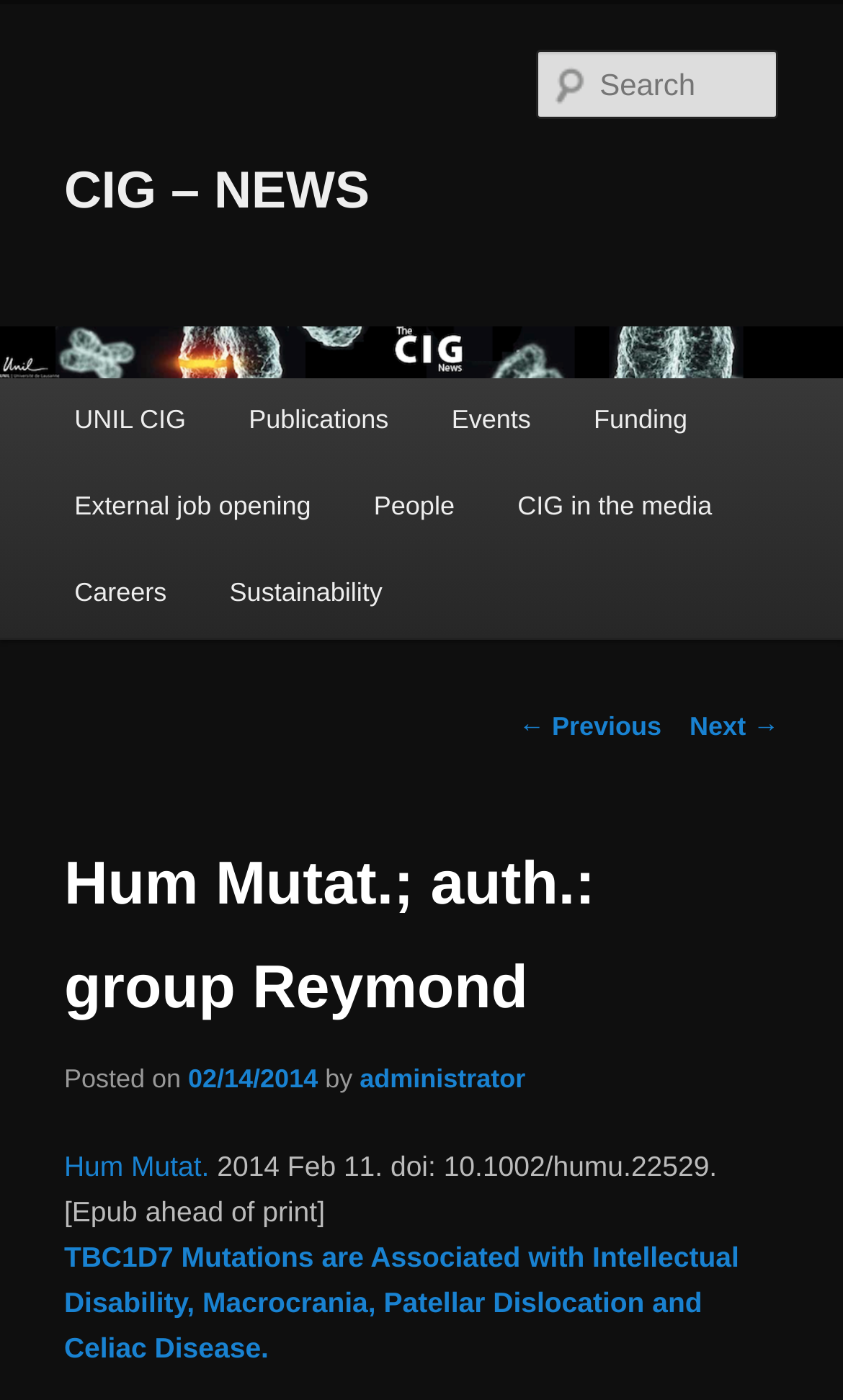Extract the bounding box coordinates for the UI element described as: "Twitter".

None